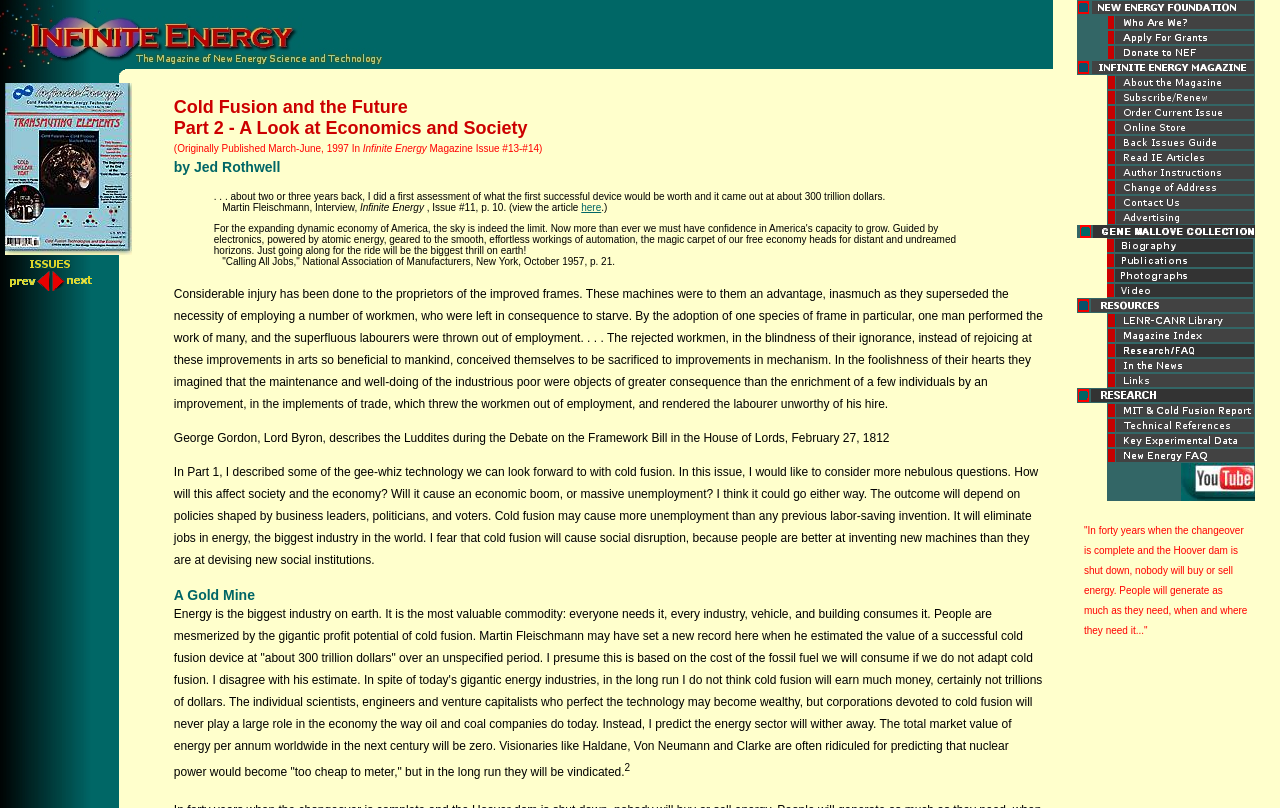Identify the bounding box coordinates for the UI element that matches this description: "alt="who are we?" name="Image1"".

[0.865, 0.02, 0.981, 0.041]